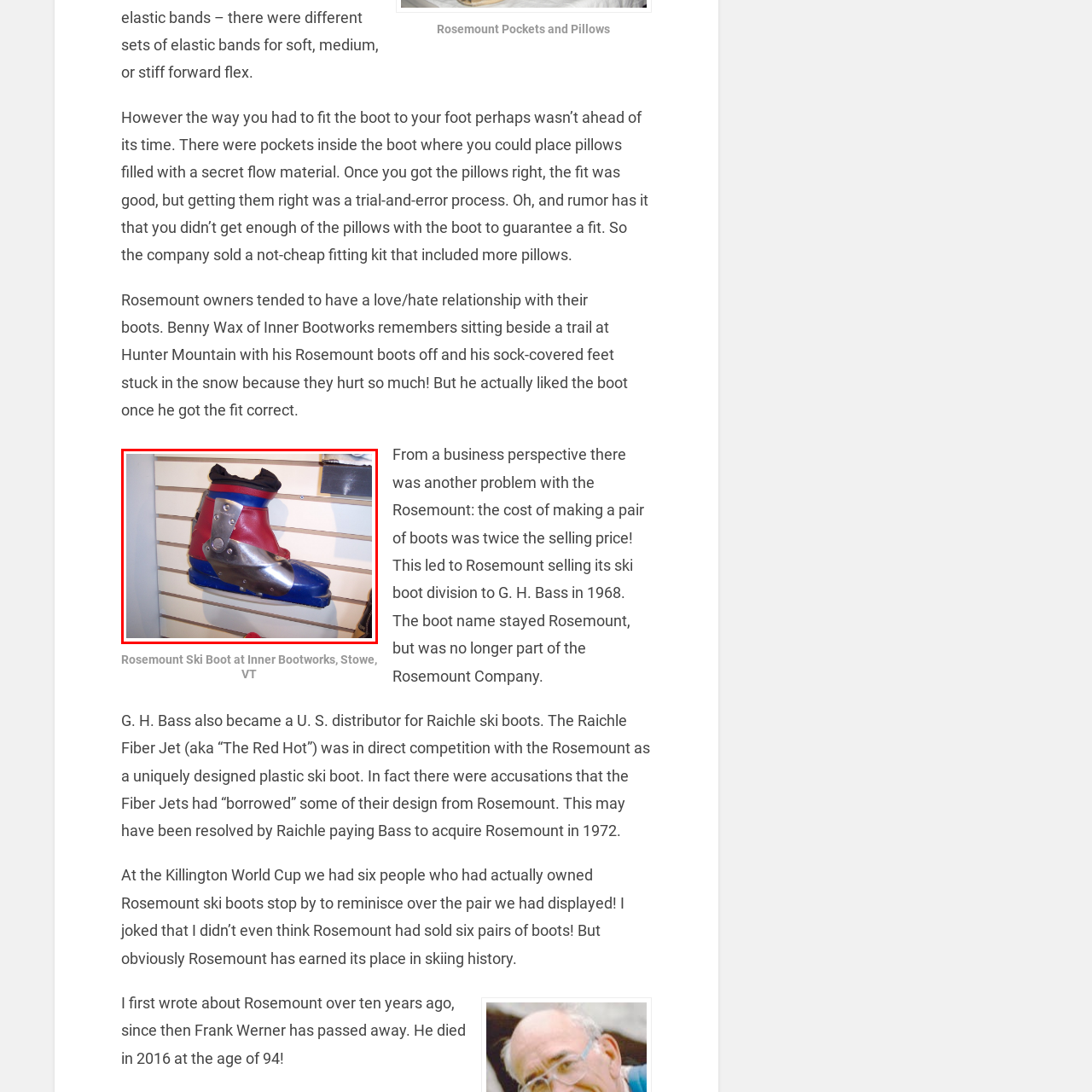Create an extensive description for the image inside the red frame.

Displayed is a vintage Rosemount ski boot, characterized by its distinctive red and blue color scheme and the prominent metallic support mechanism attached to the side. This boot represents a unique era in skiing equipment design, featuring internal pockets meant for customizable fit using pillows filled with specialized material. While many users experienced a complicated fitting process, those who succeeded often gained appreciation for the comfort and performance of the boot. The Rosemount ski boot, despite its challenges, holds a nostalgic place in skiing history, remembered by enthusiasts and former owners alike.